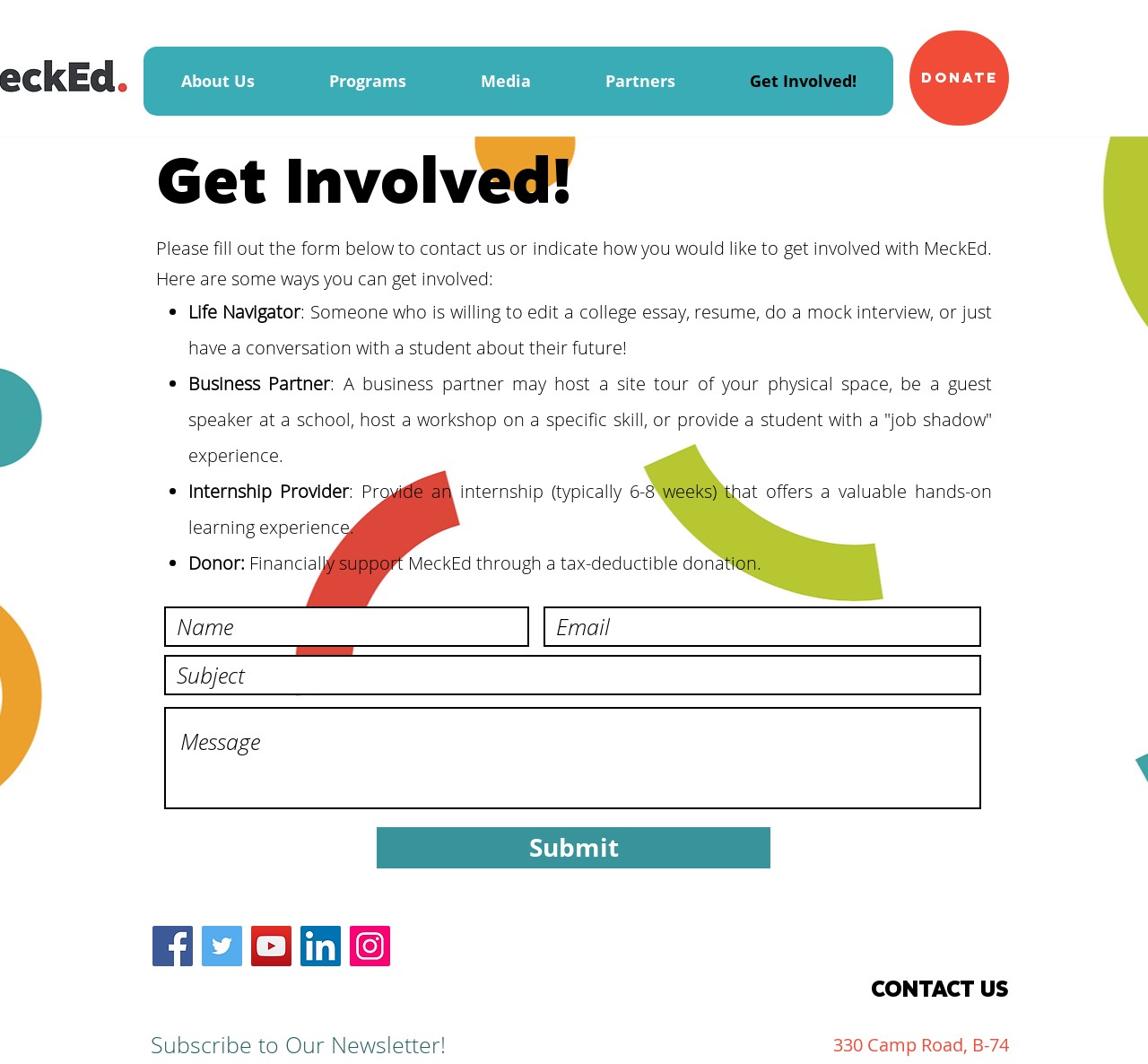Based on the image, provide a detailed response to the question:
What is the purpose of the 'Subscribe to Our Newsletter!' section?

The 'Subscribe to Our Newsletter!' section is likely used to allow users to subscribe to MeckEd's newsletter, which would provide them with regular updates and information about the organization.